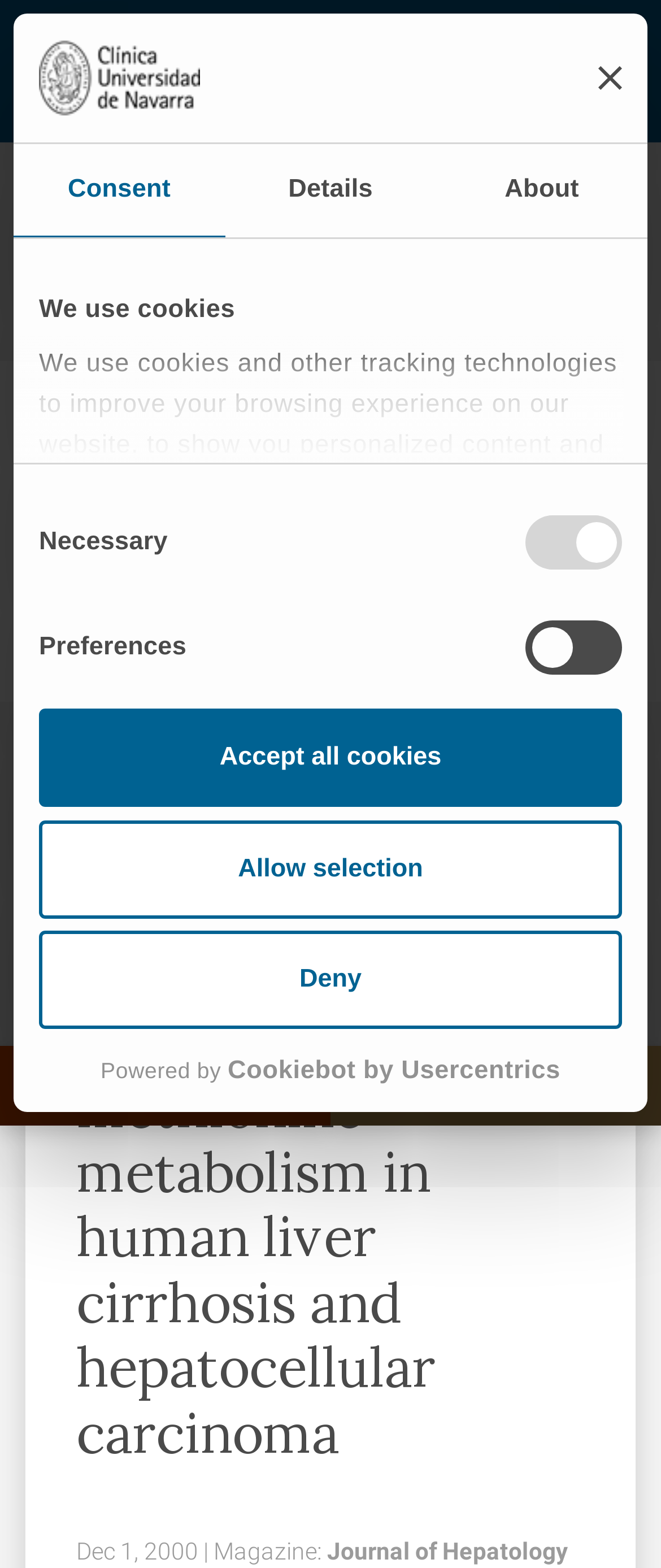Write an elaborate caption that captures the essence of the webpage.

This webpage appears to be a scientific publication from the Journal of Hepatology, specifically an article titled "Reduced mRNA abundance of the main enzymes involved in methionine metabolism in human liver cirrhosis and hepatocellular carcinoma" published in 2000. 

At the top of the page, there is a logo of Clínica Universidad de Navarra and a navigation menu with links to "Home", "Research and Trials", and "Scientific publications". 

Below the navigation menu, there is a prominent heading displaying the title of the article. 

On the left side of the page, there is a cookie consent dialog with a logo, a tab list, and a tab panel. The tab list has three tabs: "Consent", "Details", and "About". The "Consent" tab is selected by default, and it displays a message about the use of cookies and other tracking technologies on the website. There are four checkboxes for selecting the types of cookies to accept: "Necessary", "Preferences", "Statistics", and "Marketing". 

Below the cookie consent dialog, there are three buttons: "Deny", "Allow selection", and "Accept all cookies". 

At the bottom of the page, there are two buttons: "NEED HELP?" and "PATIENT AREA". 

There are also several images on the page, including the logo of Clínica Universidad de Navarra, a logo for Cookiebot by Usercentrics, and an image associated with the link "logo - opens in a new window".